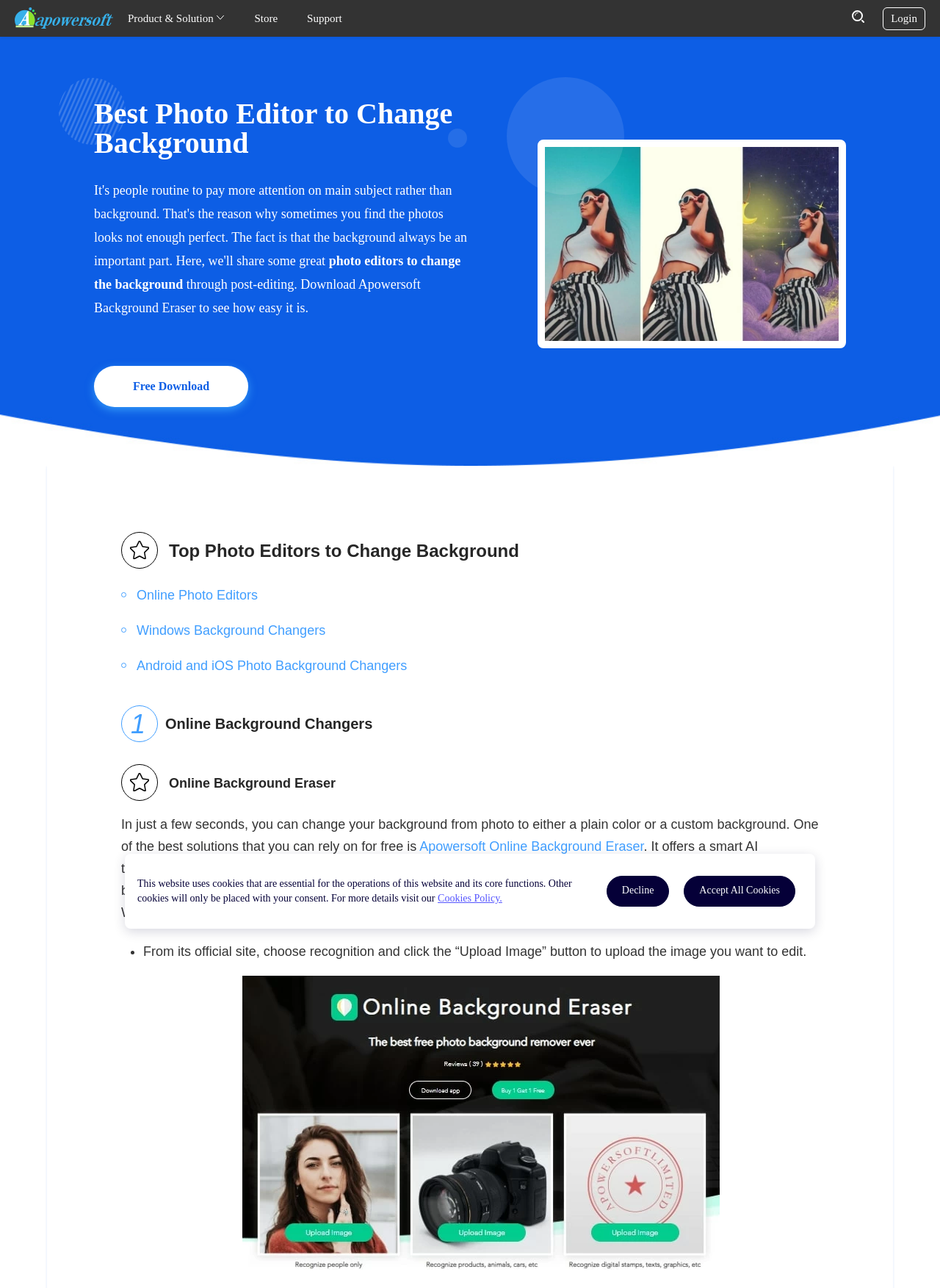Please pinpoint the bounding box coordinates for the region I should click to adhere to this instruction: "Click the Free Download button".

[0.1, 0.284, 0.264, 0.316]